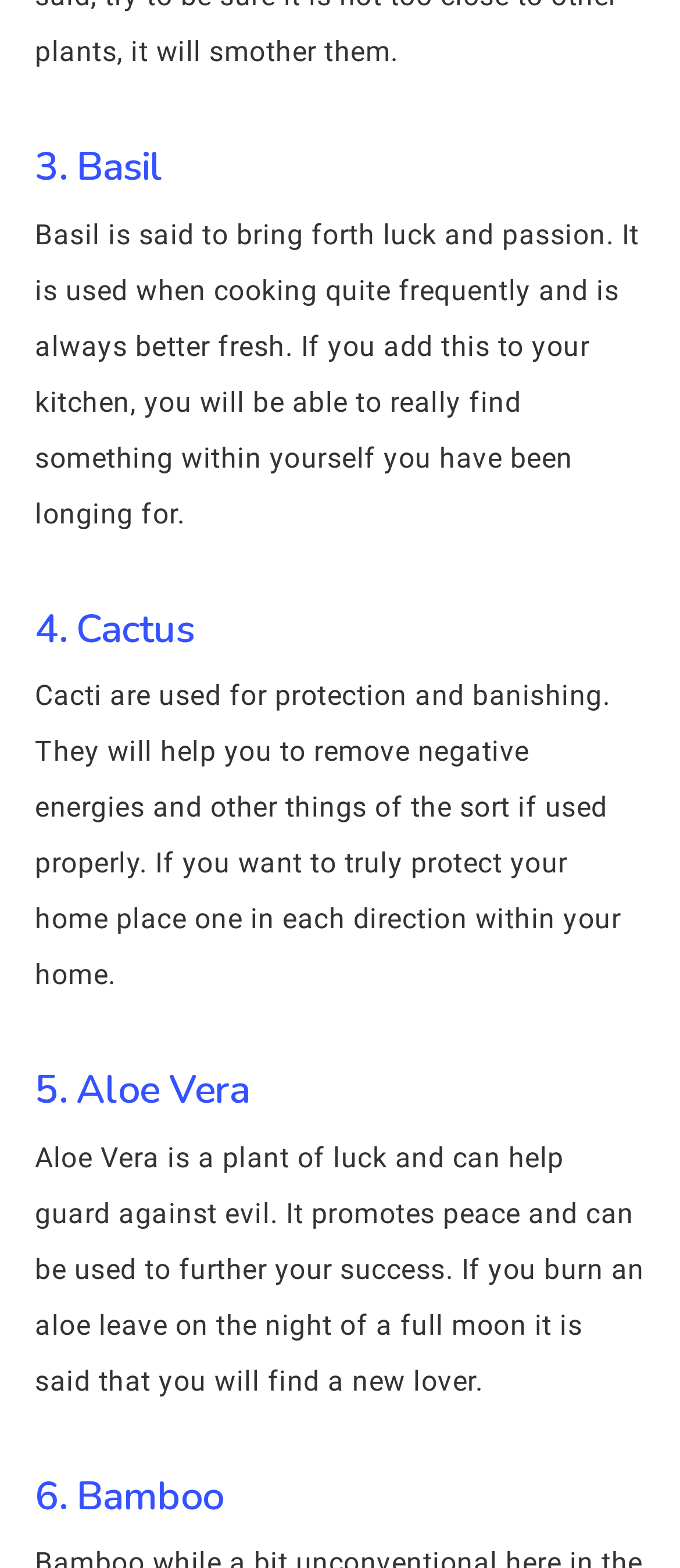Answer the question with a single word or phrase: 
What is the second herb mentioned?

Peppermint